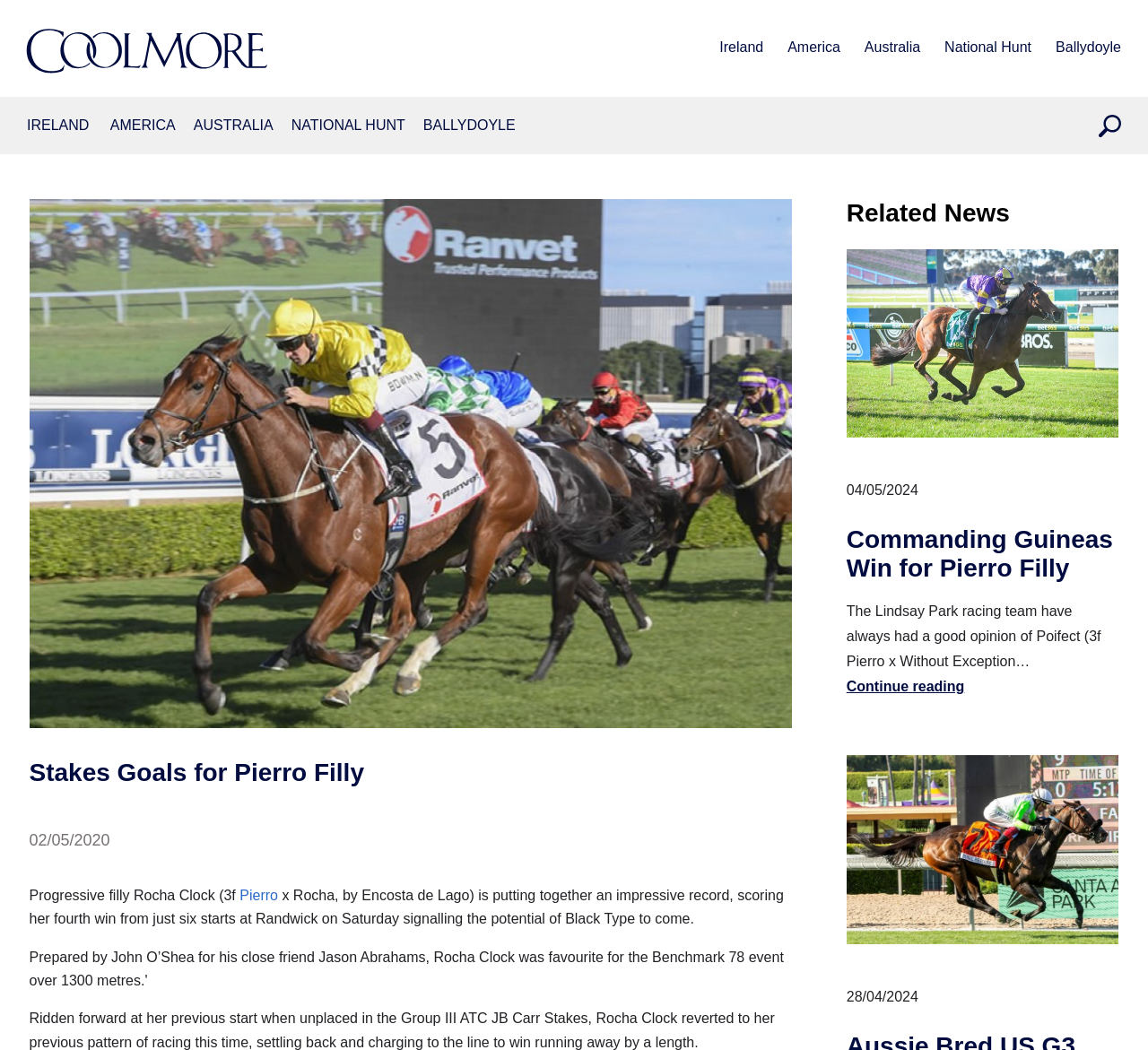Please provide a one-word or short phrase answer to the question:
What is the date mentioned in the article?

02/05/2020